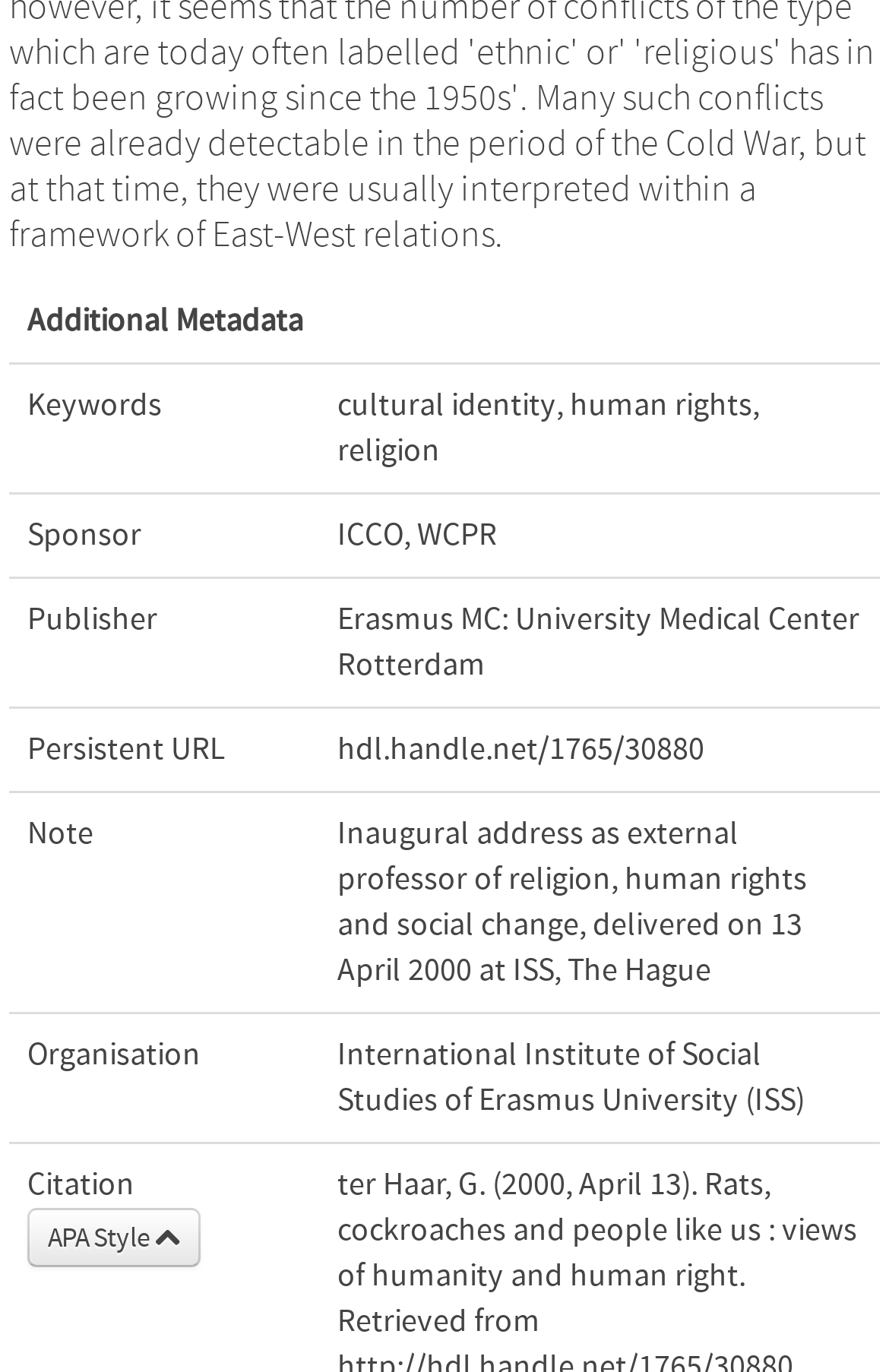Answer the question in one word or a short phrase:
What is the publisher of the publication?

Erasmus MC: University Medical Center Rotterdam